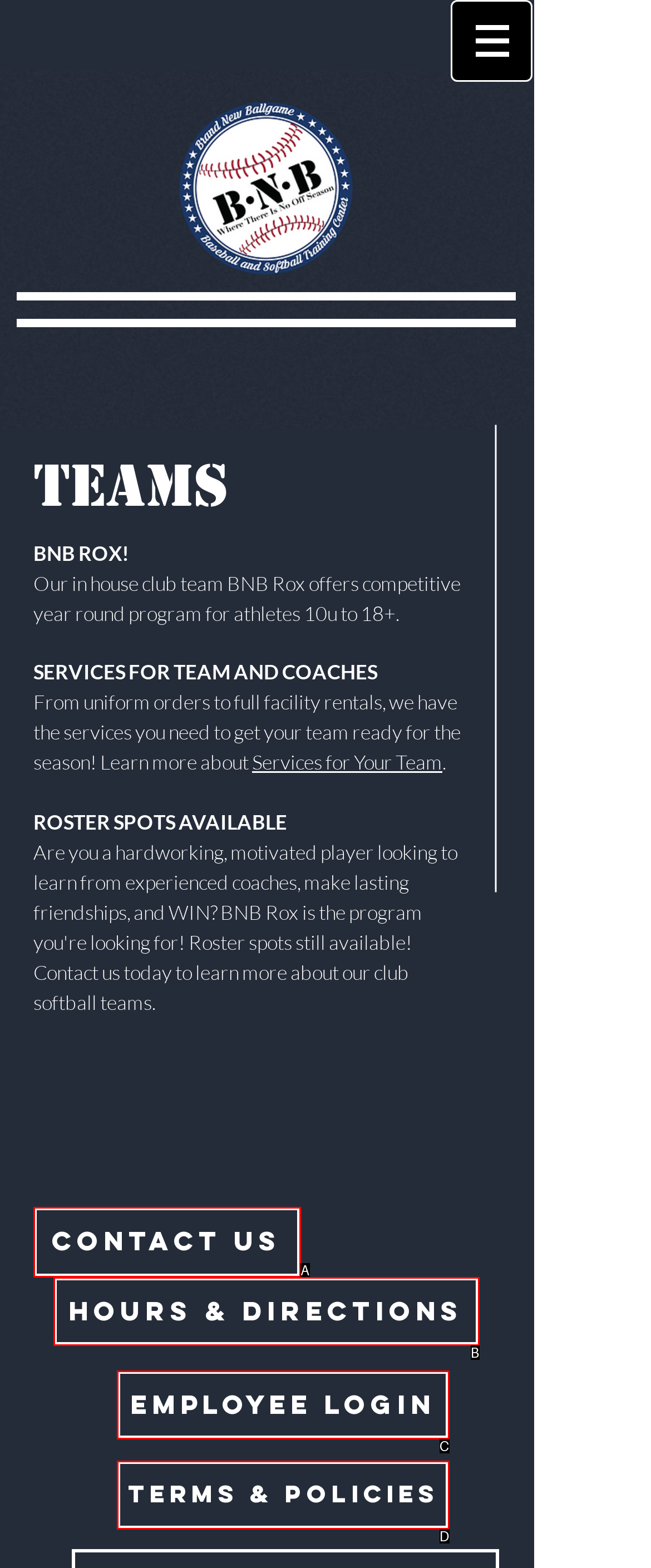Based on the element description: CONTACT US, choose the HTML element that matches best. Provide the letter of your selected option.

A